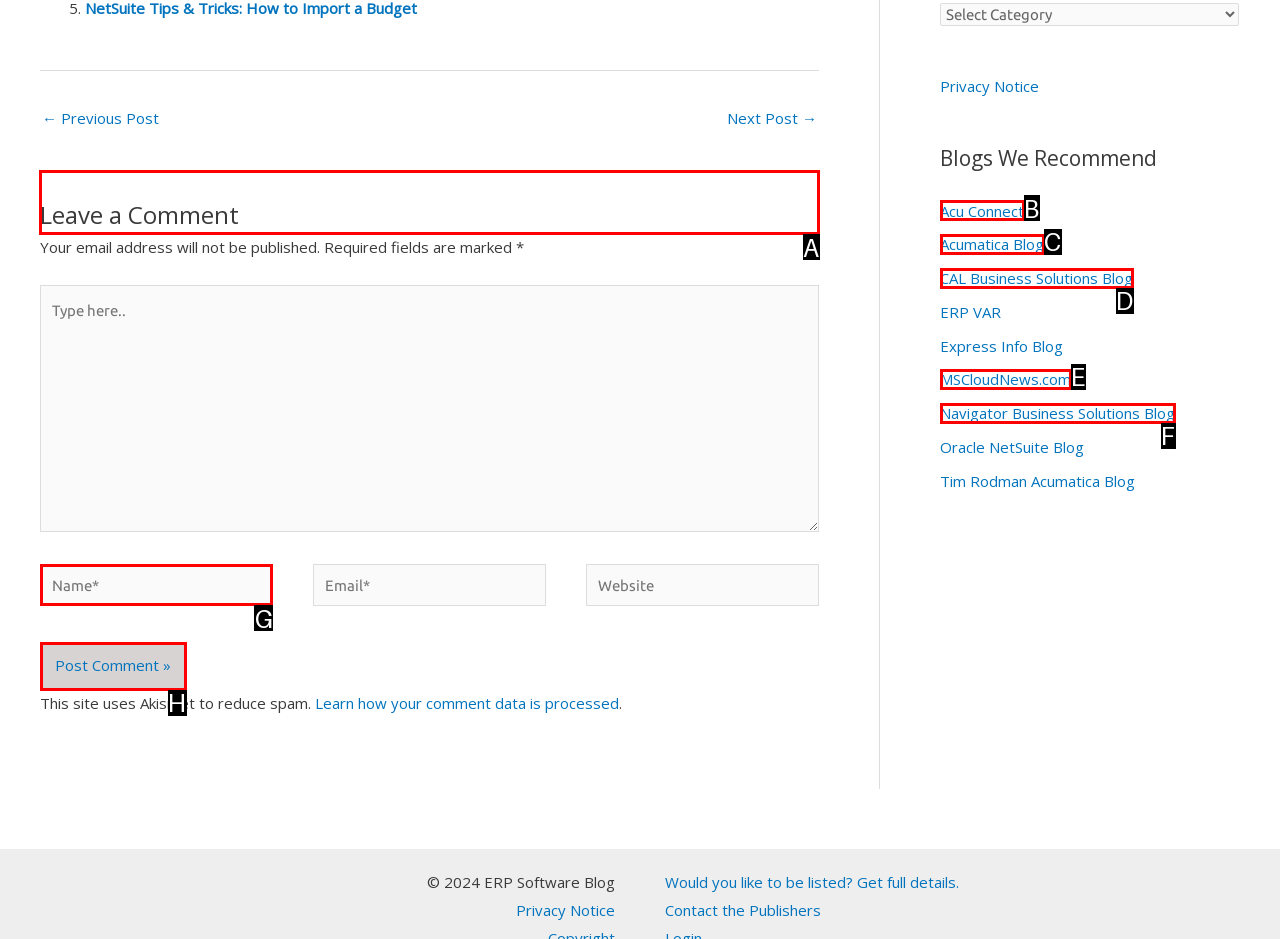Given the instruction: Leave a comment, which HTML element should you click on?
Answer with the letter that corresponds to the correct option from the choices available.

A